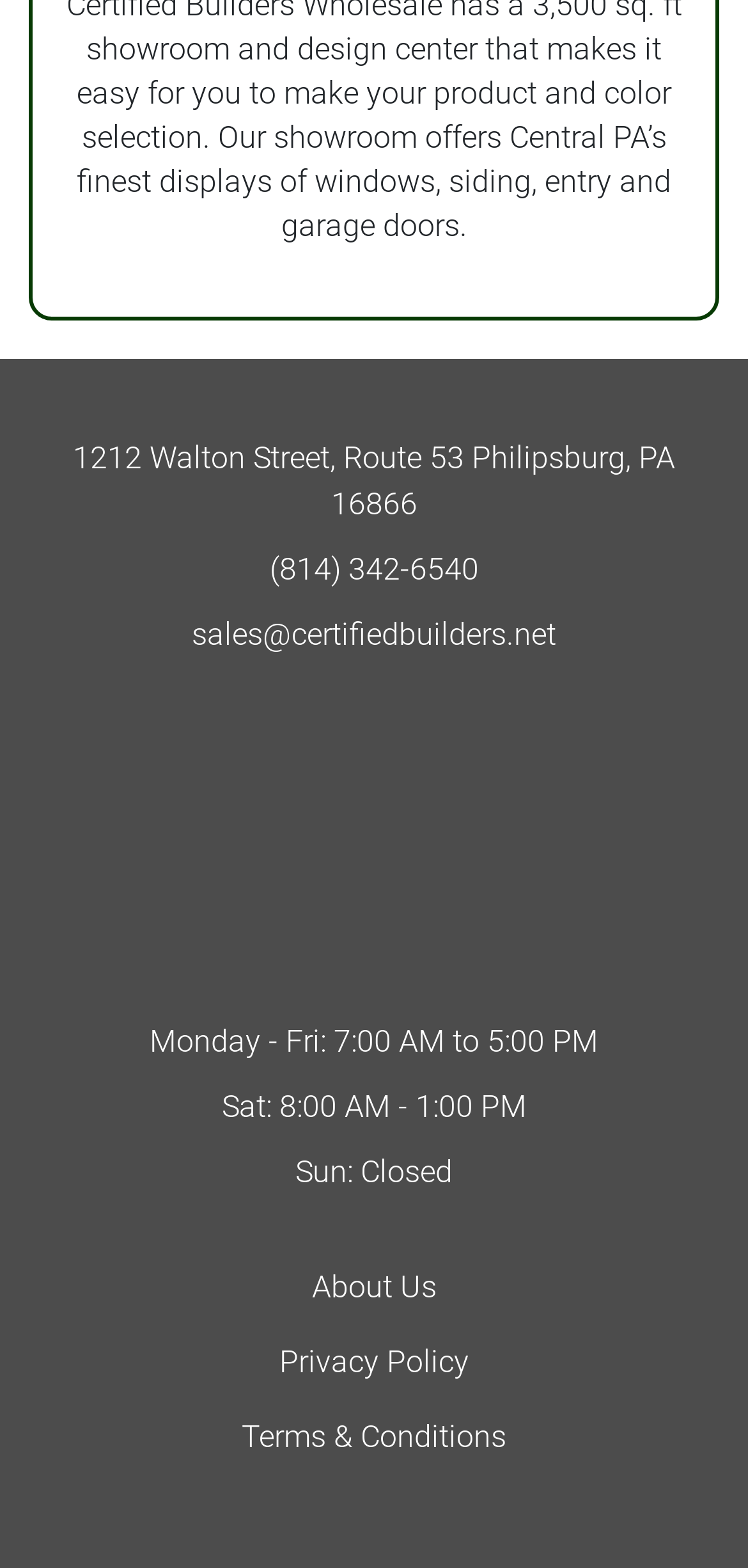Utilize the details in the image to thoroughly answer the following question: What is the email address of the business?

I found the email address by looking at the link element that contains the email address, which is located near the top of the page.